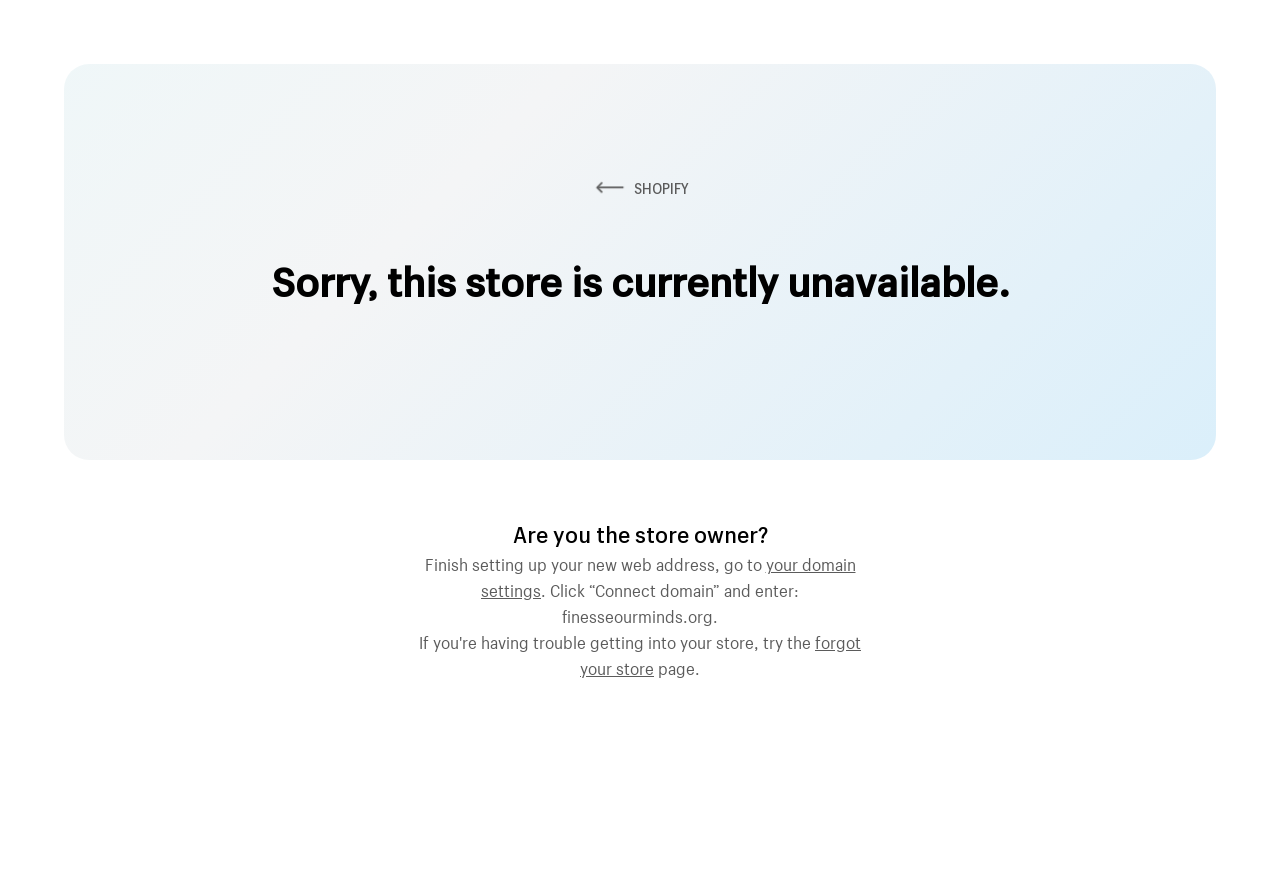Please provide a one-word or short phrase answer to the question:
What can the user do if they forgot their store?

Click 'forgot your store'